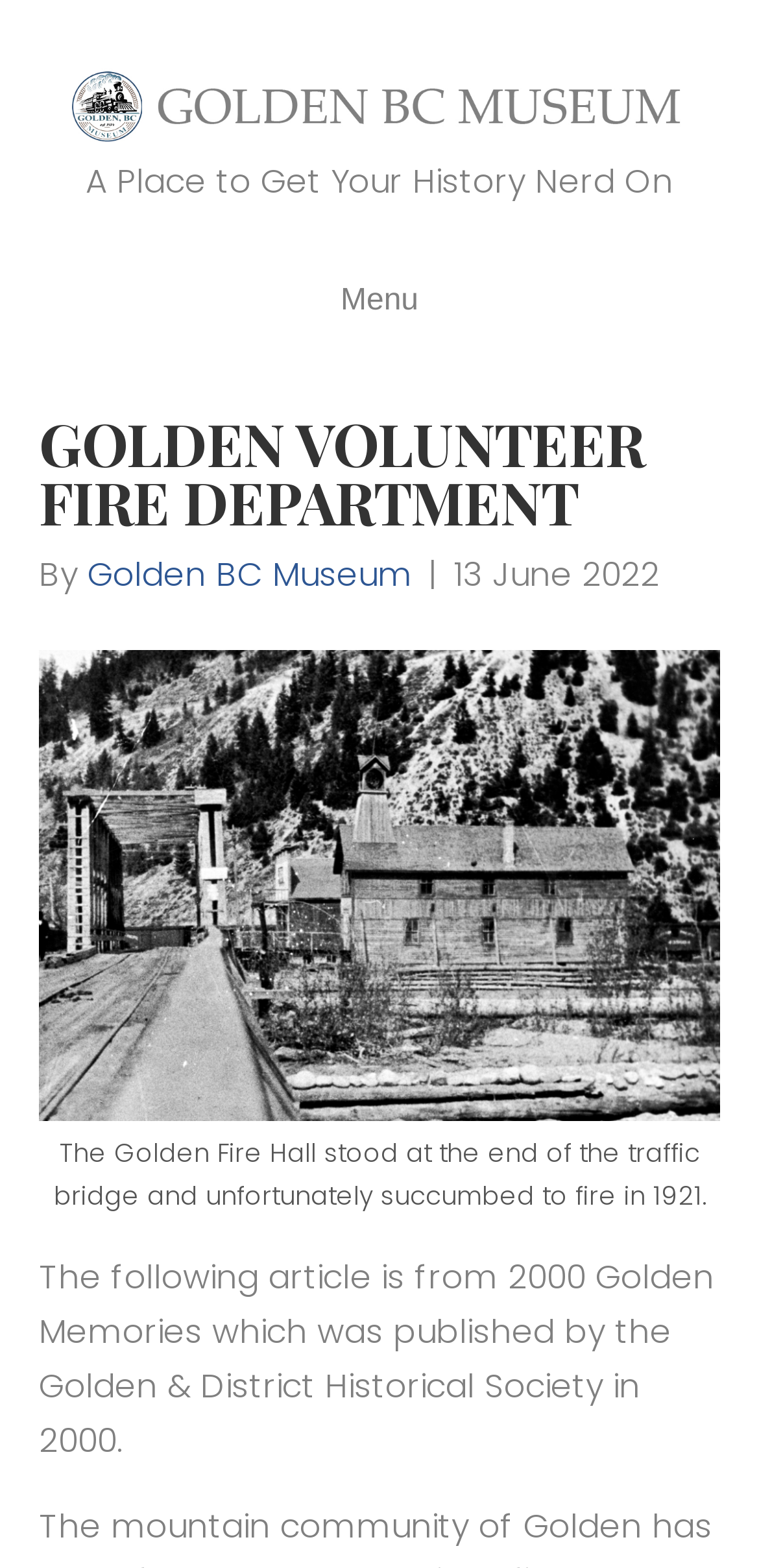What is the purpose of the webpage?
Could you answer the question in a detailed manner, providing as much information as possible?

The webpage appears to be a historical article or museum webpage, with a heading that mentions the Golden Volunteer Fire Department and a figcaption that describes an image related to the fire hall. The static text elements throughout the page provide historical information, suggesting that the purpose of the webpage is to provide historical information.